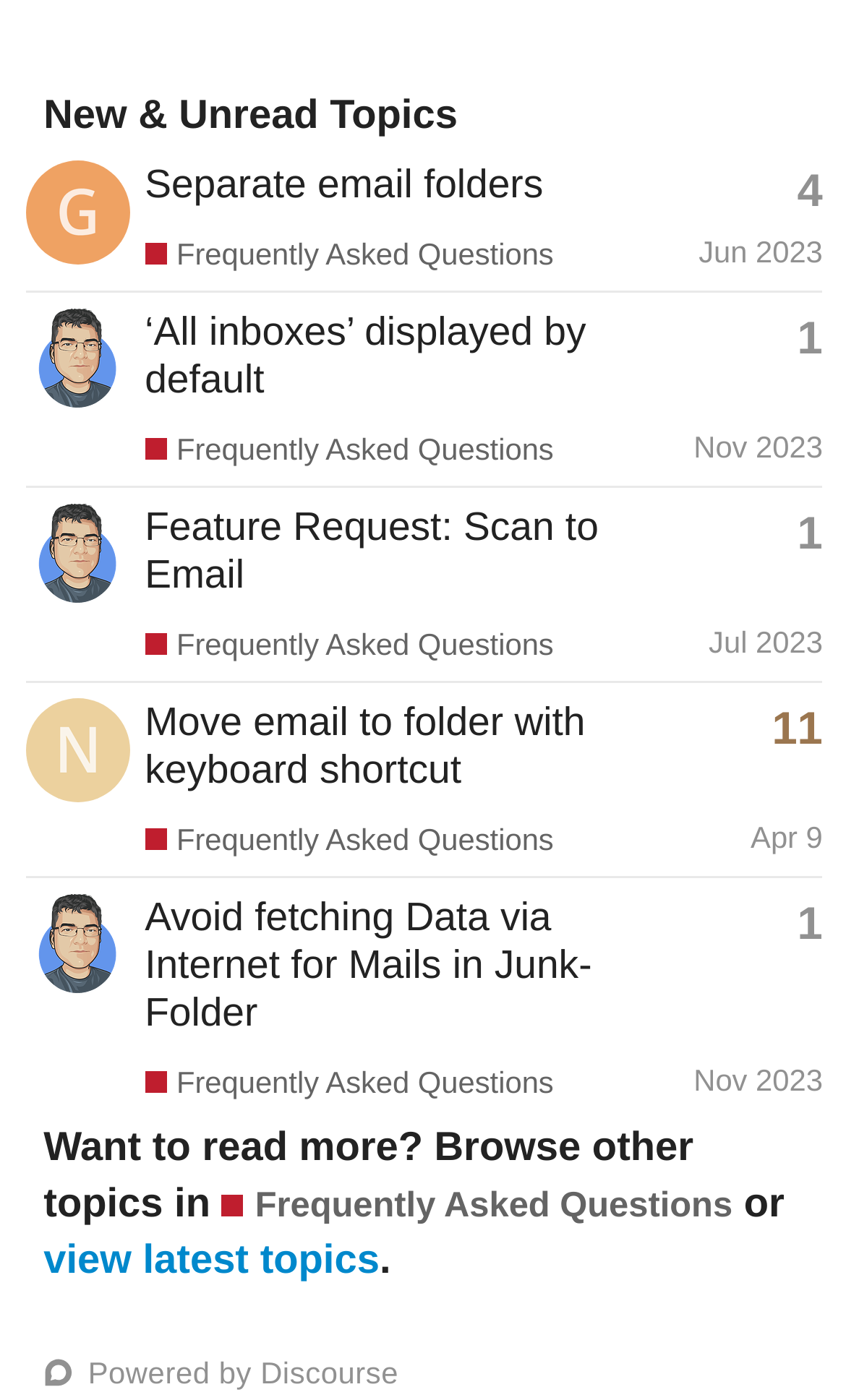What is the title of the first topic?
Provide a one-word or short-phrase answer based on the image.

Separate email folders